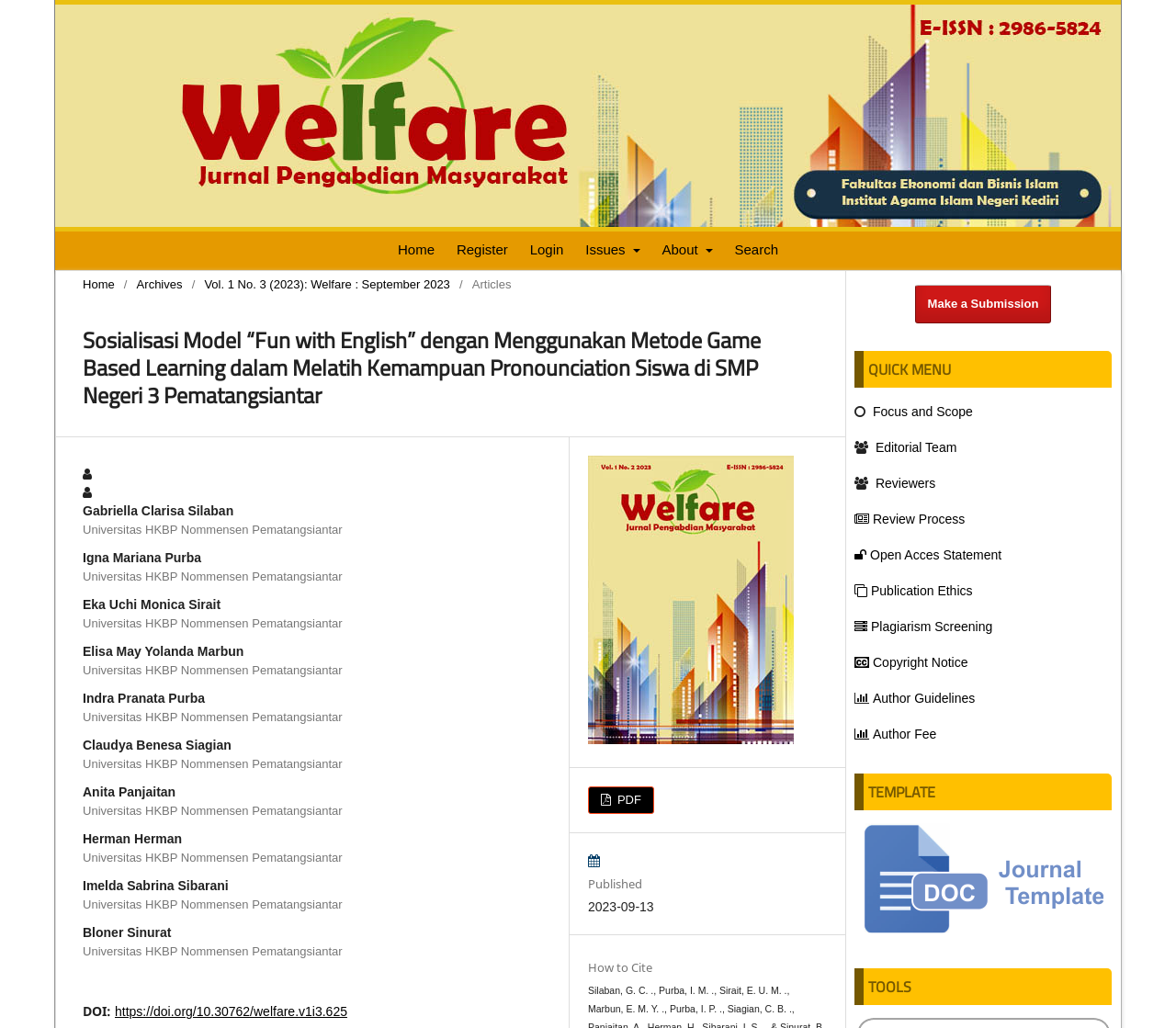Please provide the bounding box coordinates for the element that needs to be clicked to perform the instruction: "Download the PDF". The coordinates must consist of four float numbers between 0 and 1, formatted as [left, top, right, bottom].

[0.5, 0.765, 0.556, 0.792]